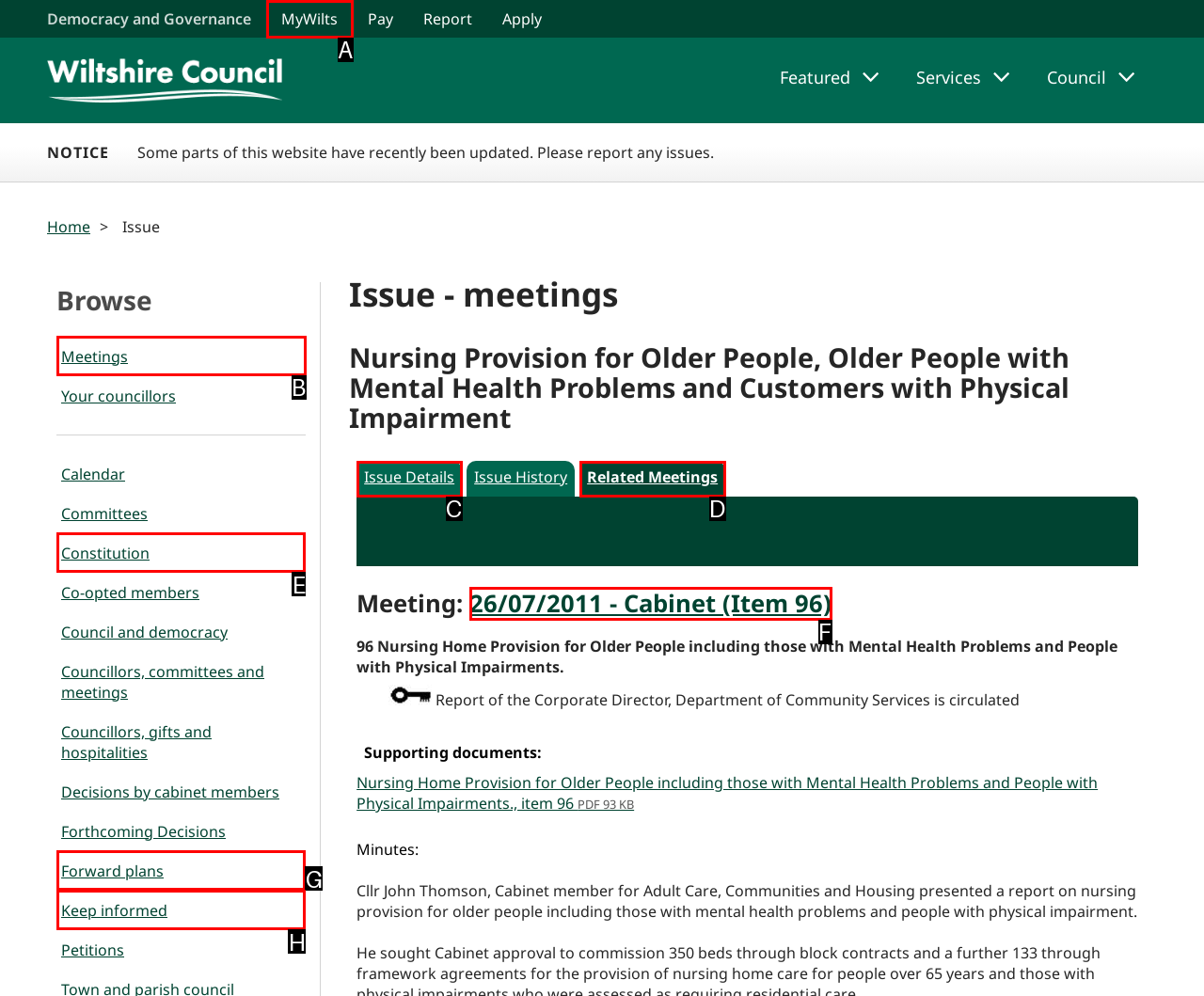Pick the right letter to click to achieve the task: Browse meetings
Answer with the letter of the correct option directly.

B